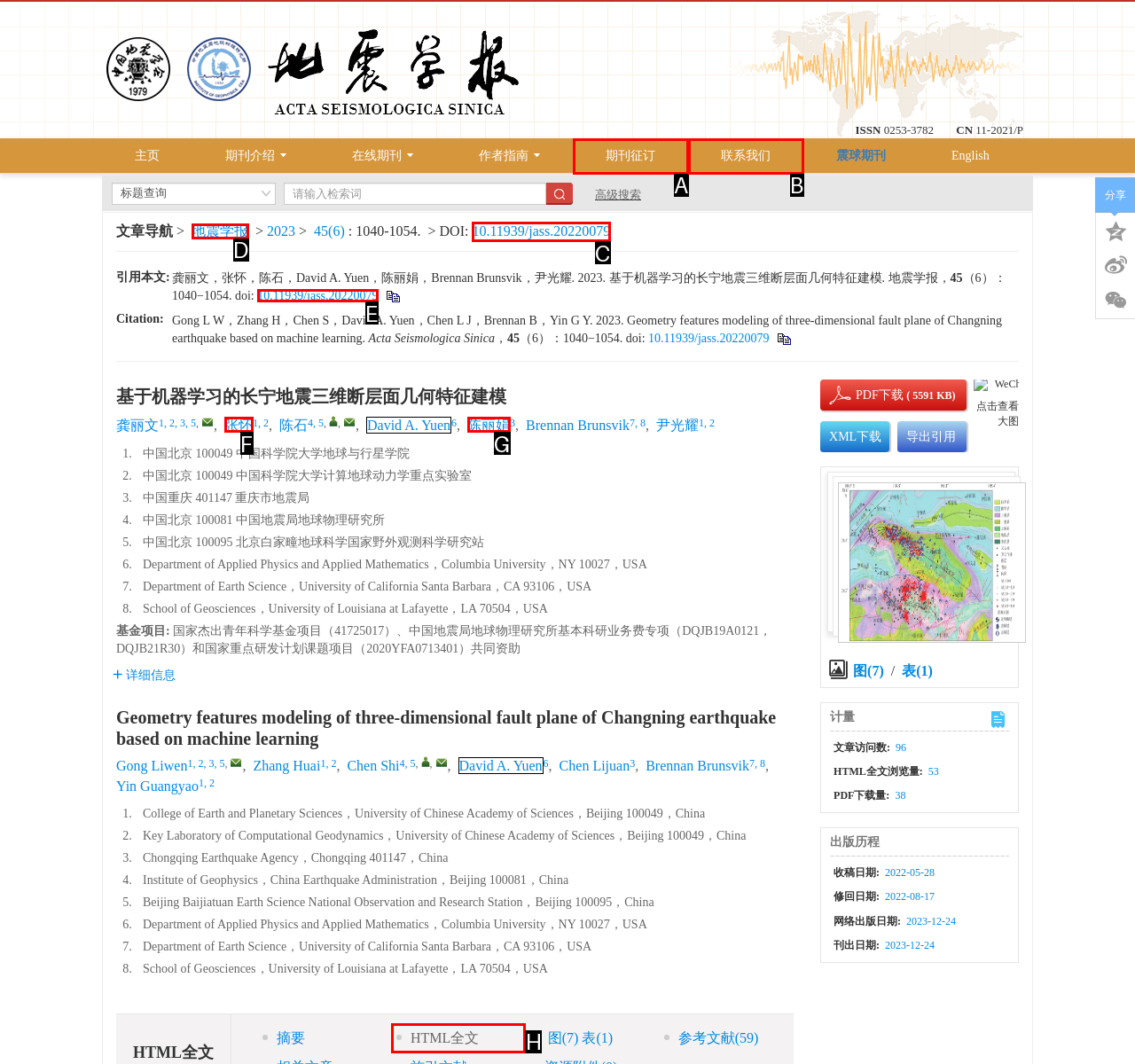Given the task: copy the DOI to clipboard, indicate which boxed UI element should be clicked. Provide your answer using the letter associated with the correct choice.

E